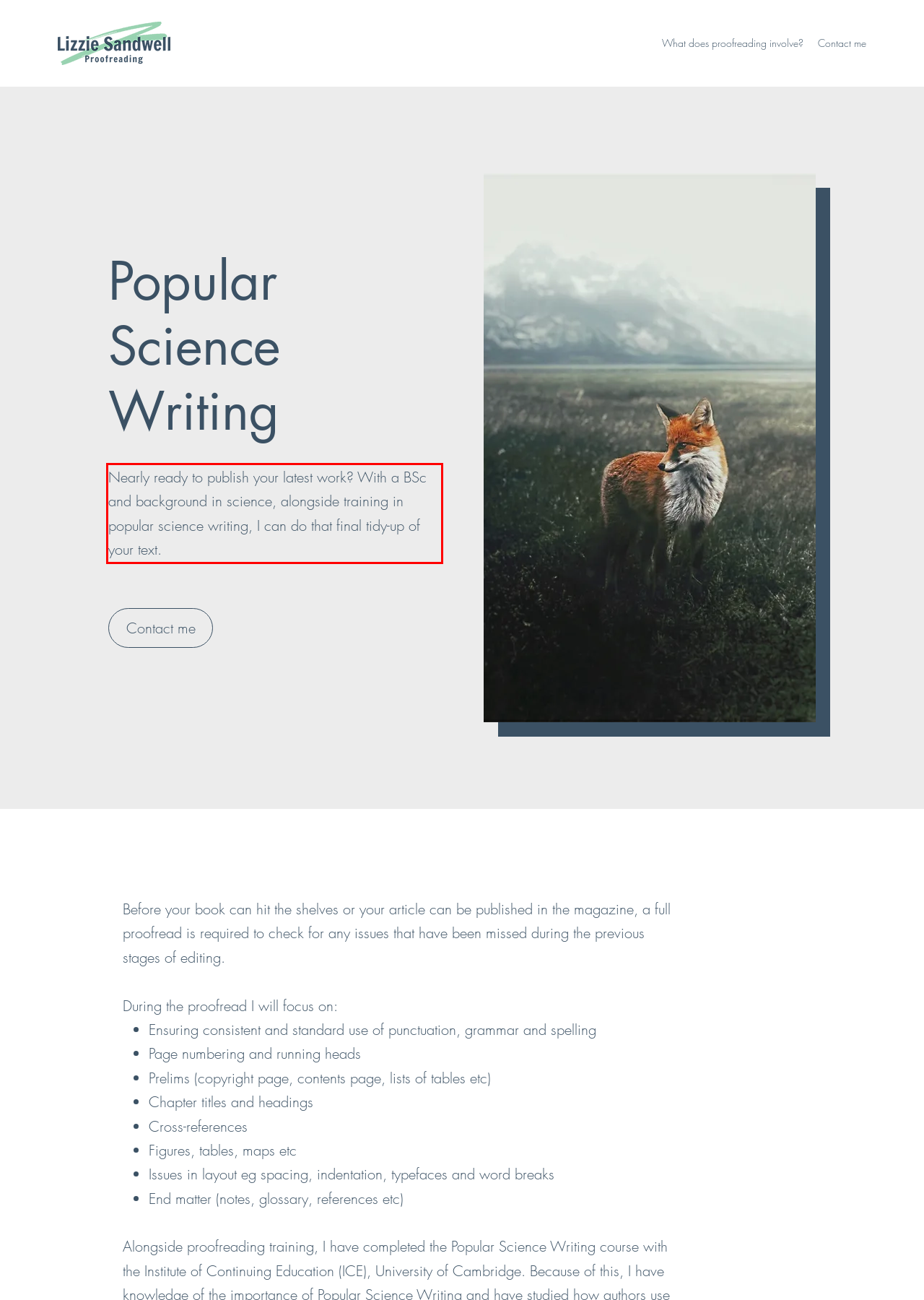You are presented with a webpage screenshot featuring a red bounding box. Perform OCR on the text inside the red bounding box and extract the content.

Nearly ready to publish your latest work? With a BSc and background in science, alongside training in popular science writing, I can do that final tidy-up of your text.